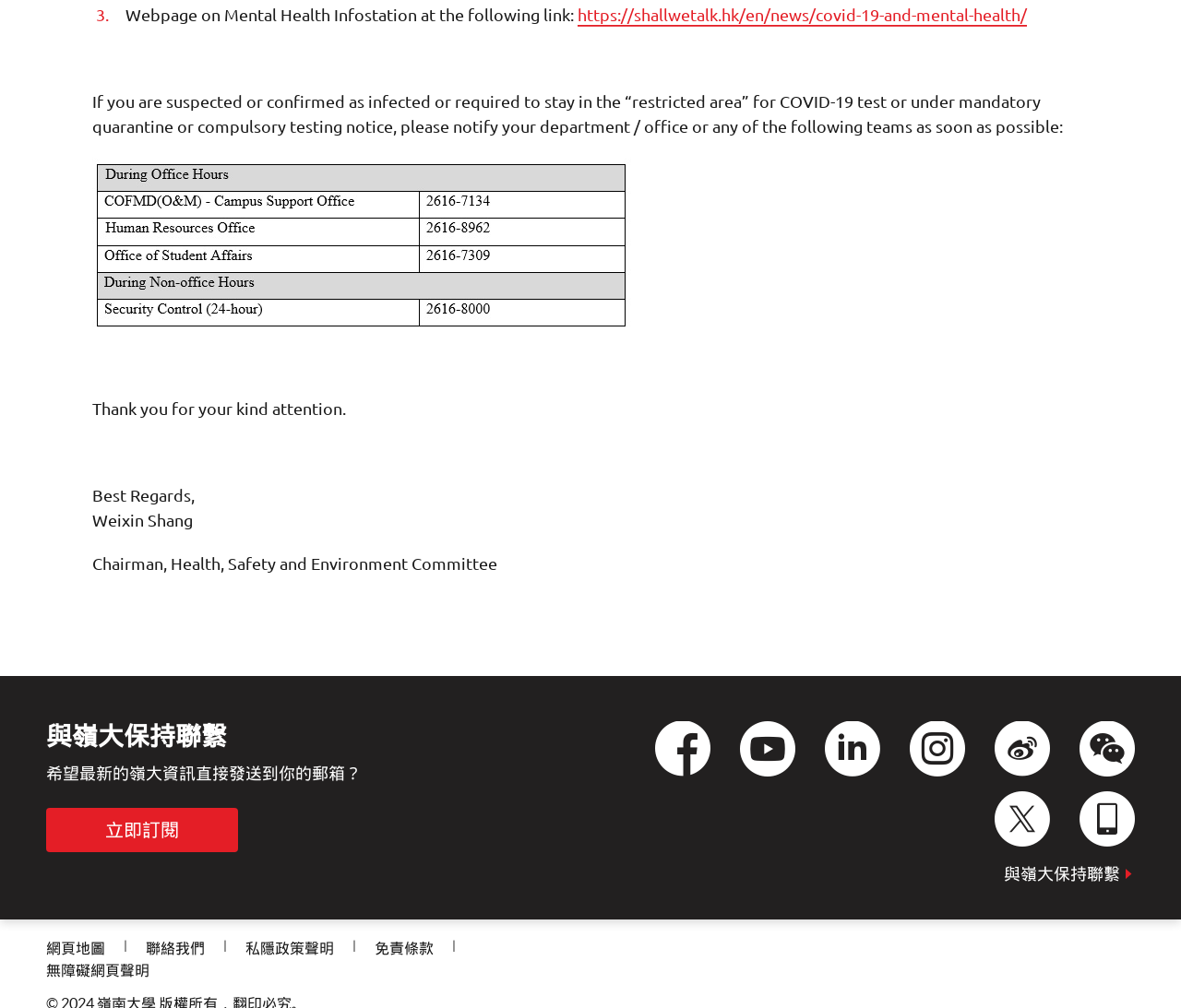Find and provide the bounding box coordinates for the UI element described with: "sina_weibo".

[0.842, 0.715, 0.889, 0.77]